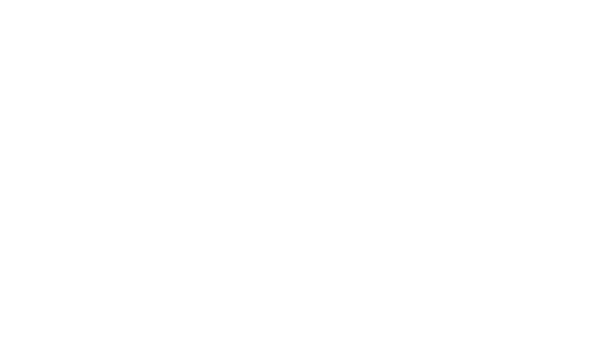Provide your answer in one word or a succinct phrase for the question: 
What can users do with their DApp functionalities in the sandbox?

interact and test